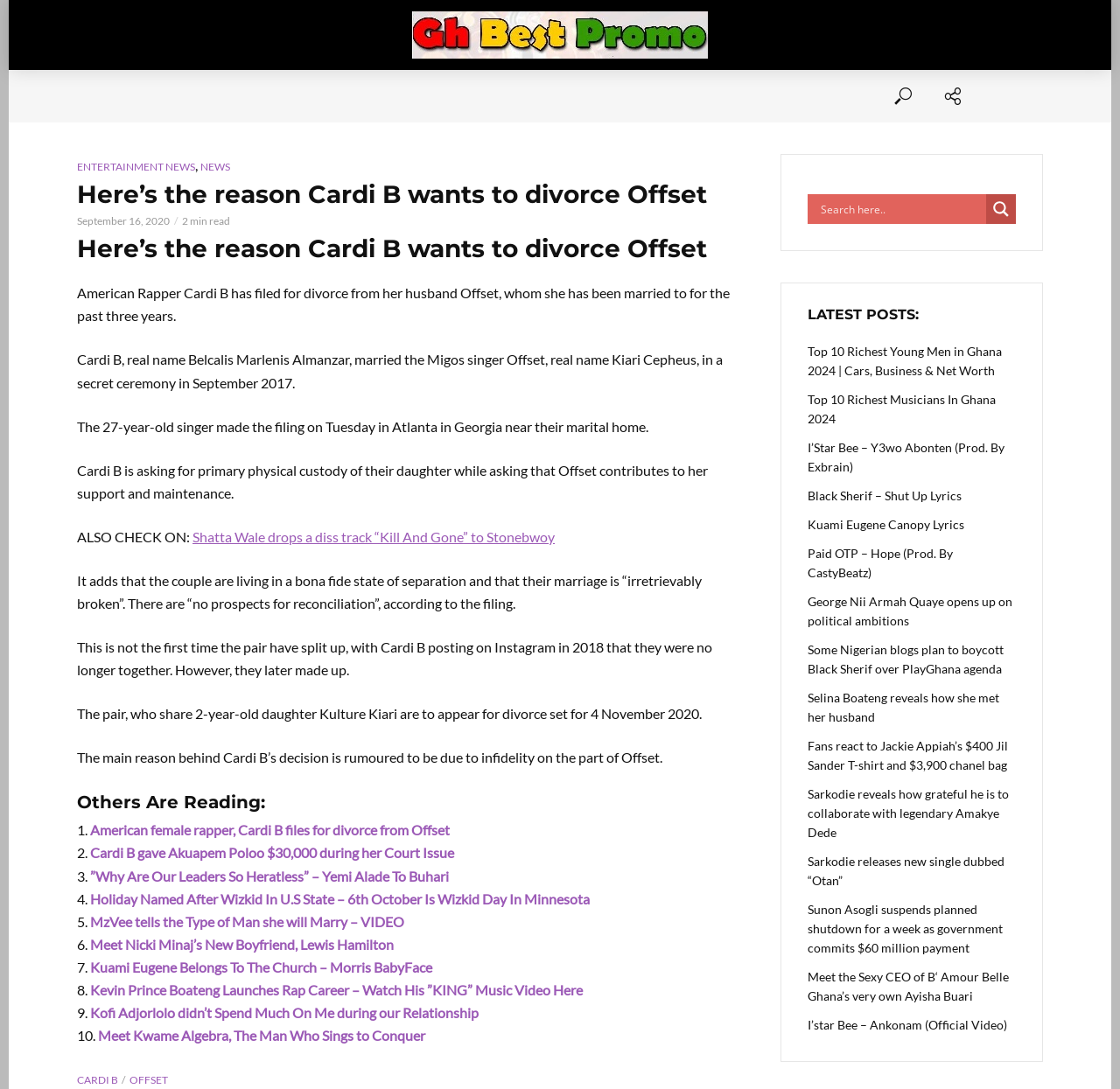Locate the bounding box of the UI element based on this description: "aria-label="Search input" name="phrase" placeholder="Search here.."". Provide four float numbers between 0 and 1 as [left, top, right, bottom].

[0.733, 0.178, 0.877, 0.206]